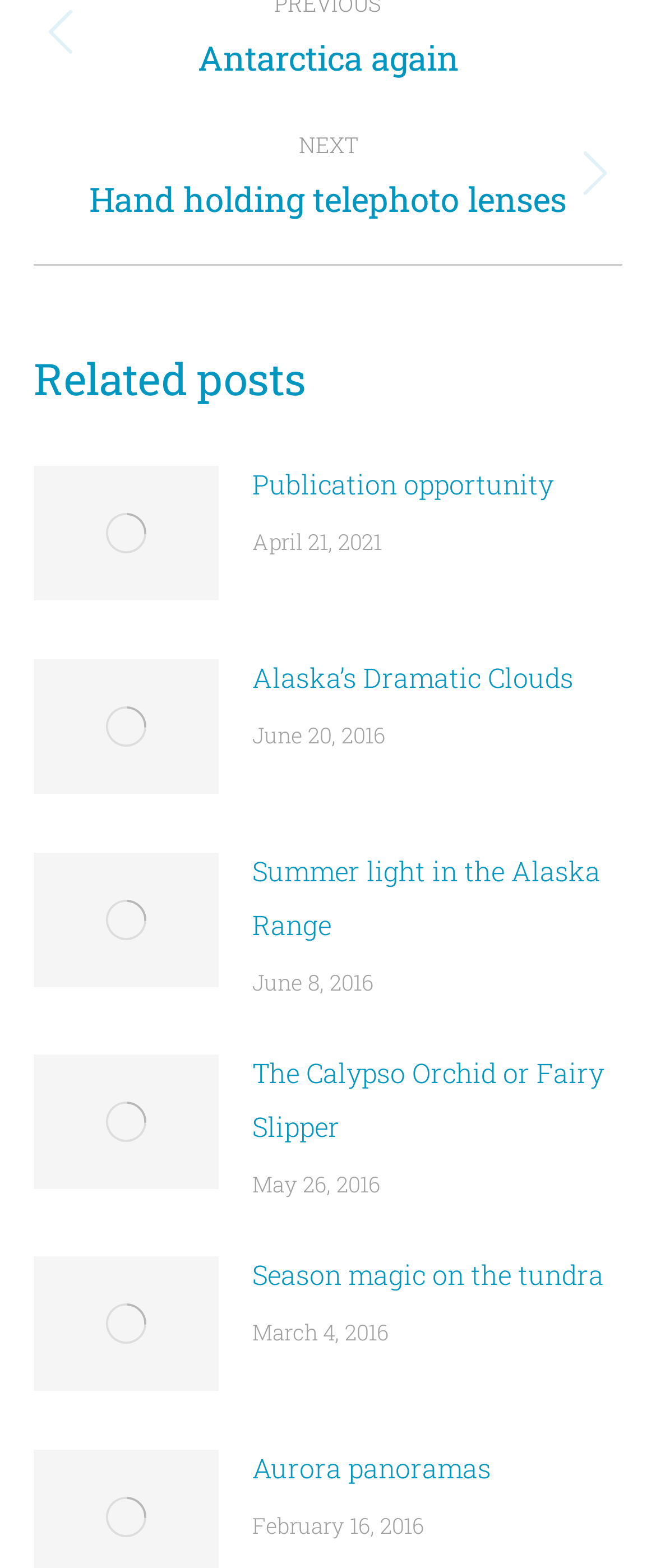What is the title of the first related post?
By examining the image, provide a one-word or phrase answer.

Publication opportunity